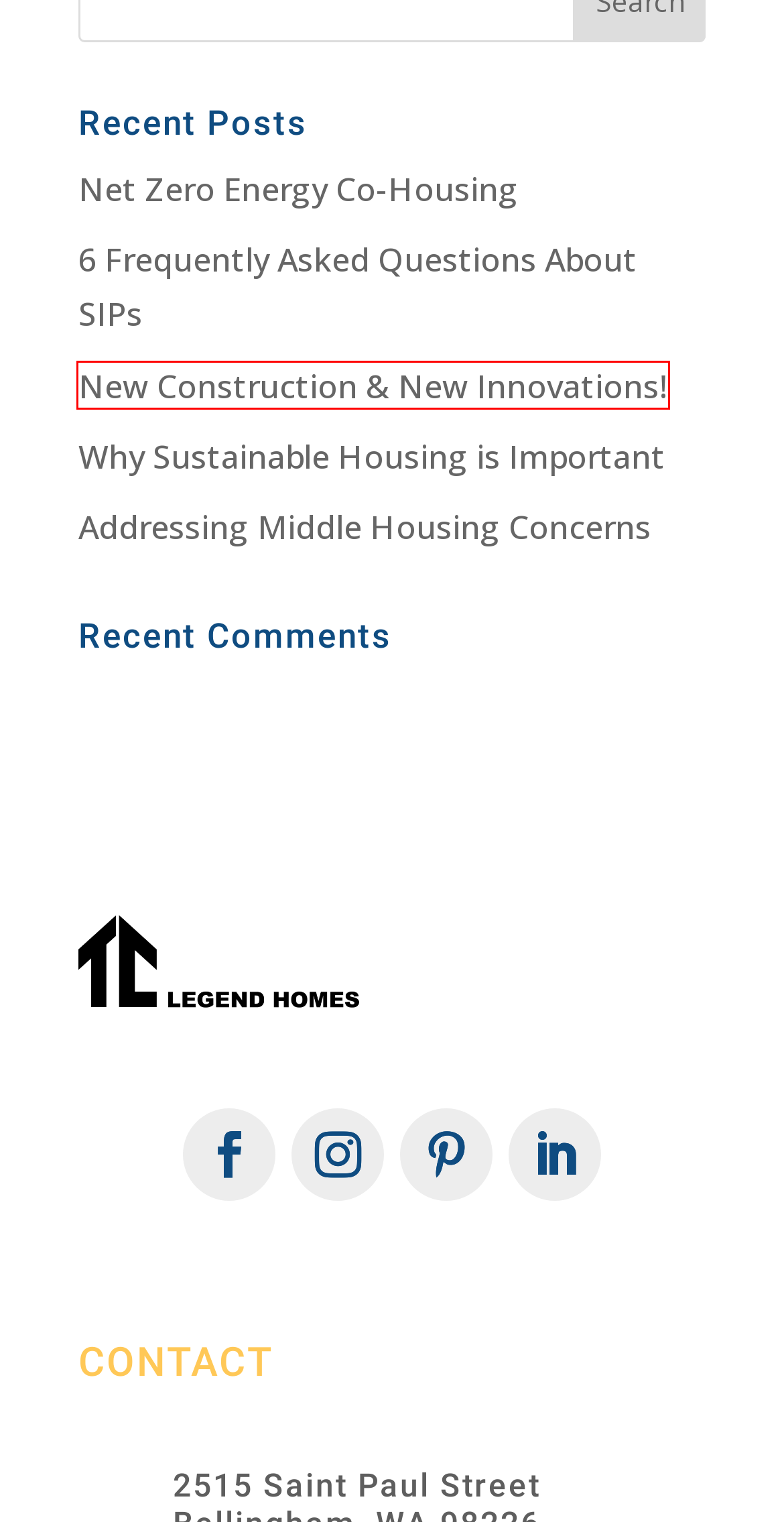Analyze the given webpage screenshot and identify the UI element within the red bounding box. Select the webpage description that best matches what you expect the new webpage to look like after clicking the element. Here are the candidates:
A. Katie Blanch Photography
B. Our Team | TC Legend Homes
C. Net Zero Energy Co-Housing | TC Legend Homes
D. Why Sustainable Housing is Important | TC Legend Homes
E. 6 Frequently Asked Questions About SIPs | TC Legend Homes
F. New Construction & New Innovations! | TC Legend Homes
G. Projects | TC Legend Homes
H. Addressing Middle Housing Concerns | TC Legend Homes

F